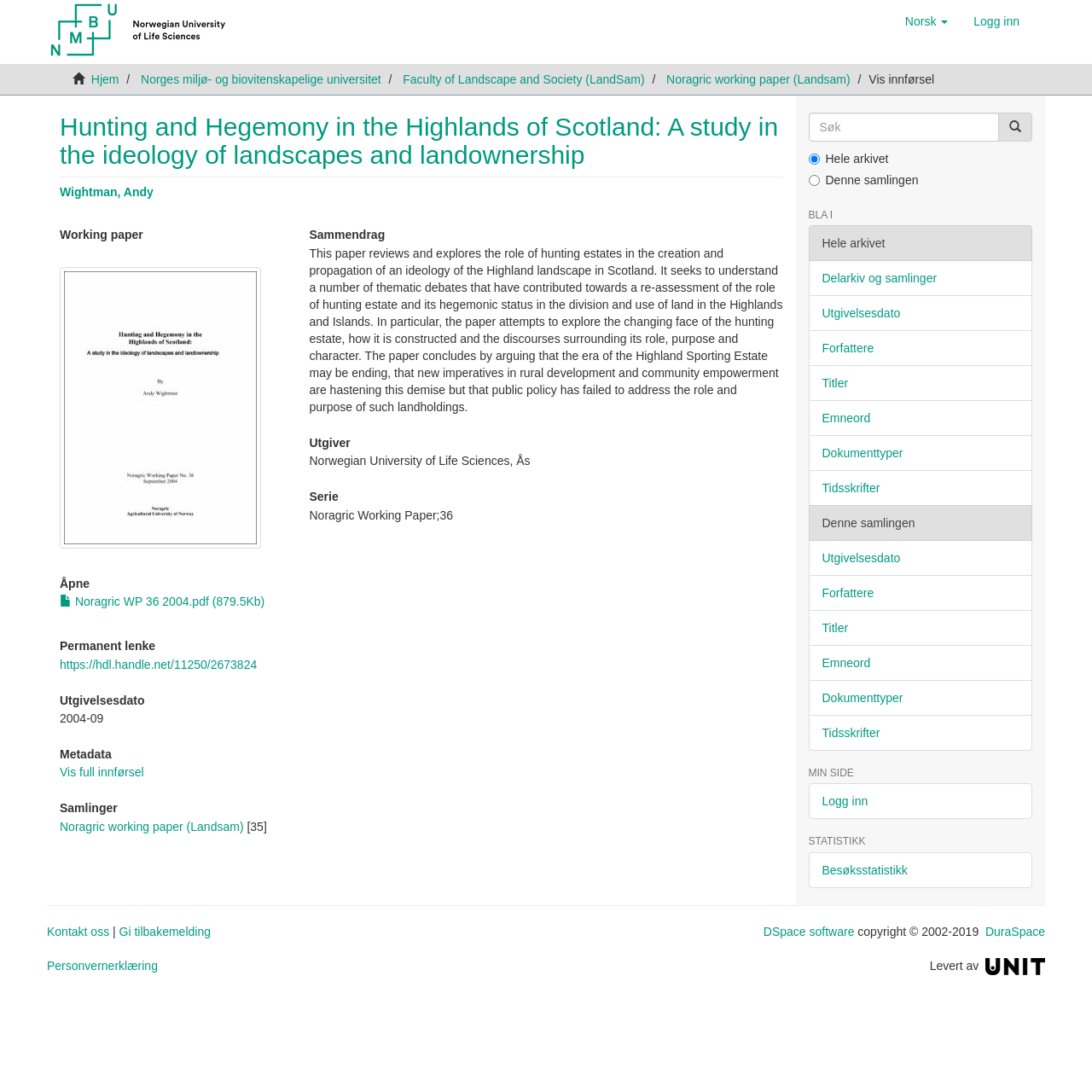Point out the bounding box coordinates of the section to click in order to follow this instruction: "View the 'Hjem' page".

[0.083, 0.066, 0.109, 0.079]